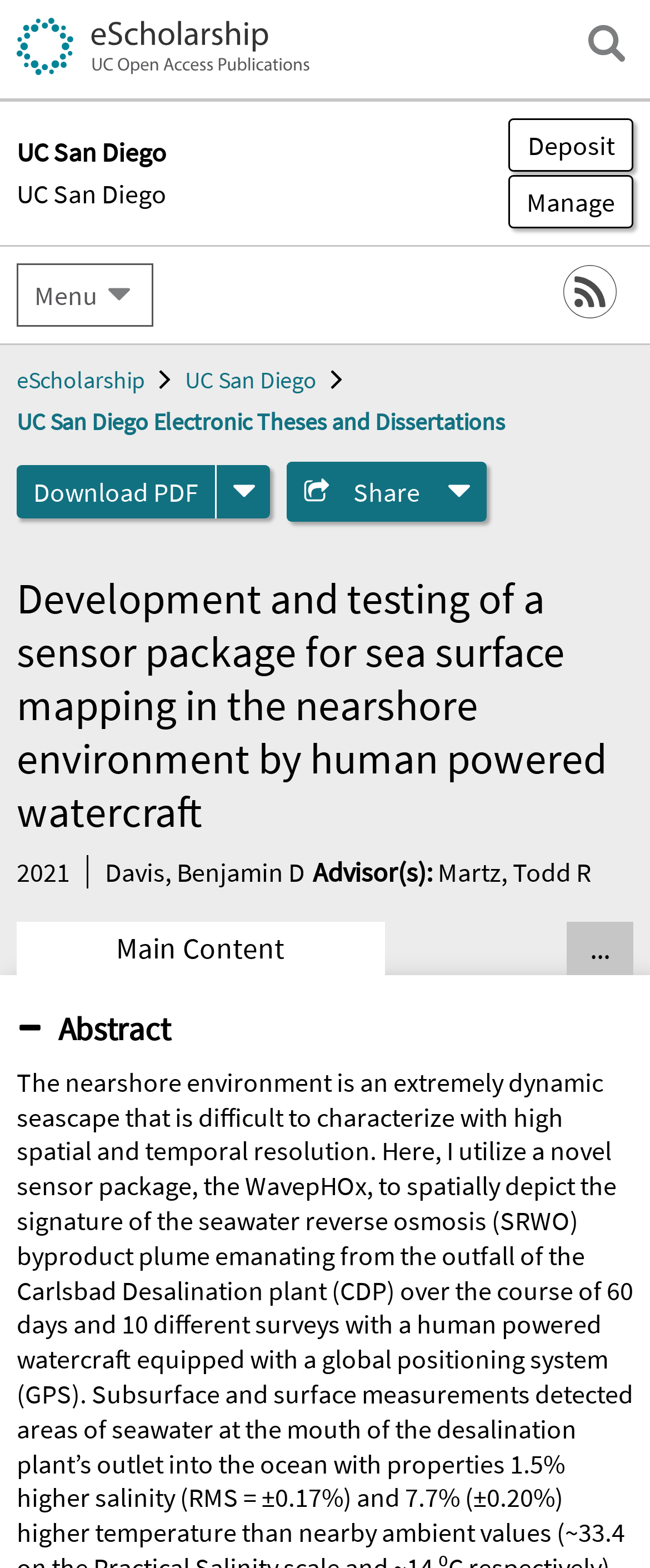Summarize the webpage in an elaborate manner.

The webpage appears to be a scholarly article or thesis page. At the top left, there is a link to "eScholarship" accompanied by an image, and next to it, there is a link to "UC San Diego". On the top right, there is a button to open a search field. 

Below the top section, there are several buttons and links, including a "Deposit" button, a "Manage Submissions" button, and links to "RSS" and "eScholarship" again. 

The main content of the page is divided into sections. The title of the article, "Development and testing of a sensor package for sea surface mapping in the nearshore environment by human powered watercraft", is displayed prominently. Below the title, there is a section with the publication date "2021", followed by the author's name, "Davis, Benjamin D", and the advisor's name, "Martz, Todd R". 

There are several buttons and links in the middle section, including a "Show all tabs" button and a "Main Content" button. The "Main Content" button is accompanied by a disclosure triangle that is currently expanded, revealing the abstract of the article. The abstract discusses the nearshore environment and its characterization with high spatial and temporal resolution.